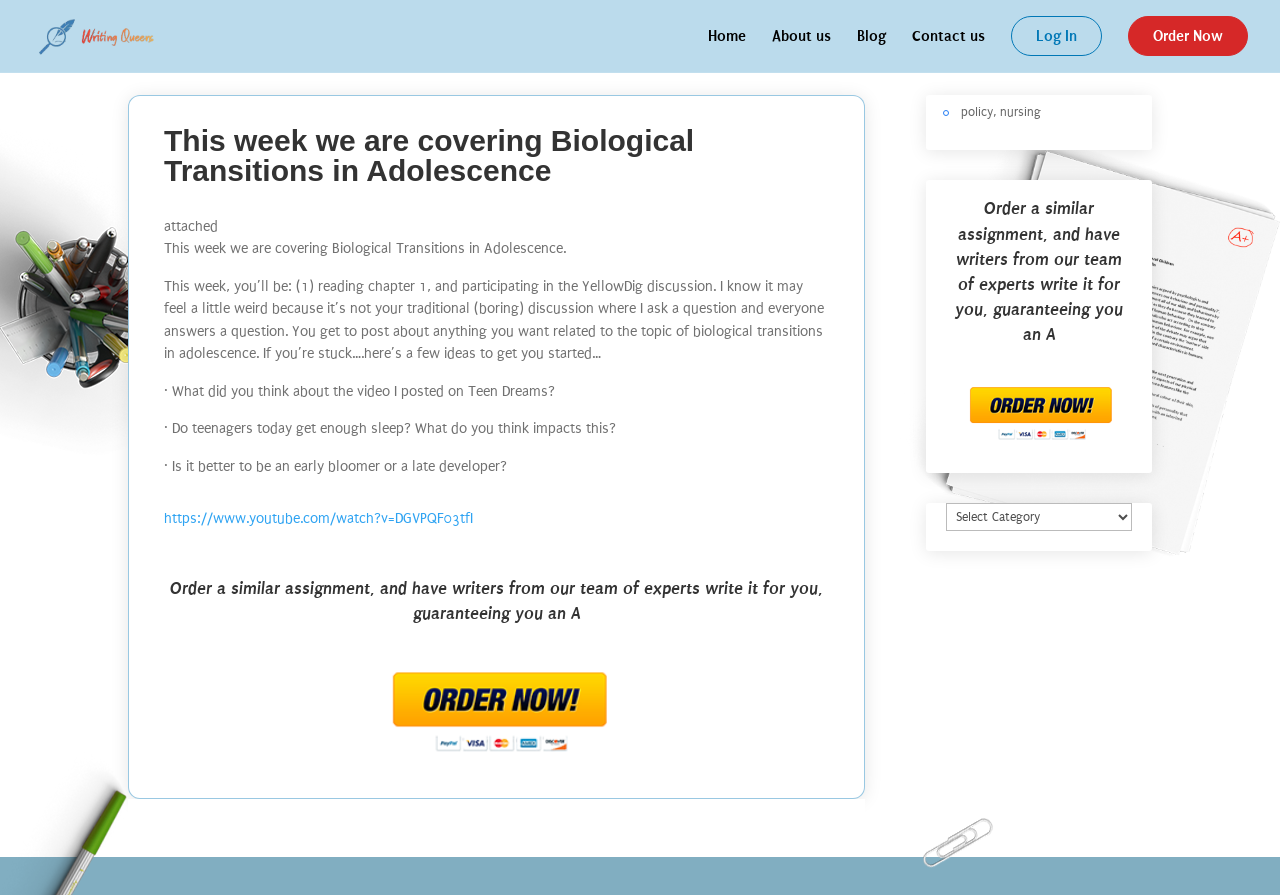Locate the bounding box coordinates of the element you need to click to accomplish the task described by this instruction: "Click on the 'Order Solution Now' button".

[0.279, 0.823, 0.497, 0.842]